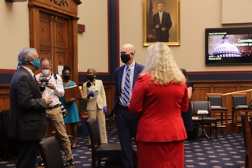Break down the image into a detailed narrative.

The image depicts a meeting within the Kentucky House Training Committee, showcasing a professional setting. Attendees are engaged in conversation, with a focus on a man in a suit and tie, who is speaking to two individuals: one in a striking red outfit and another in a more casual attire. The backdrop features formal wooden decor, a portrait on the wall, and a digital screen displaying information related to the committee’s proceedings. Various cameras capture the moment, indicating media presence and the significance of the discussions taking place.